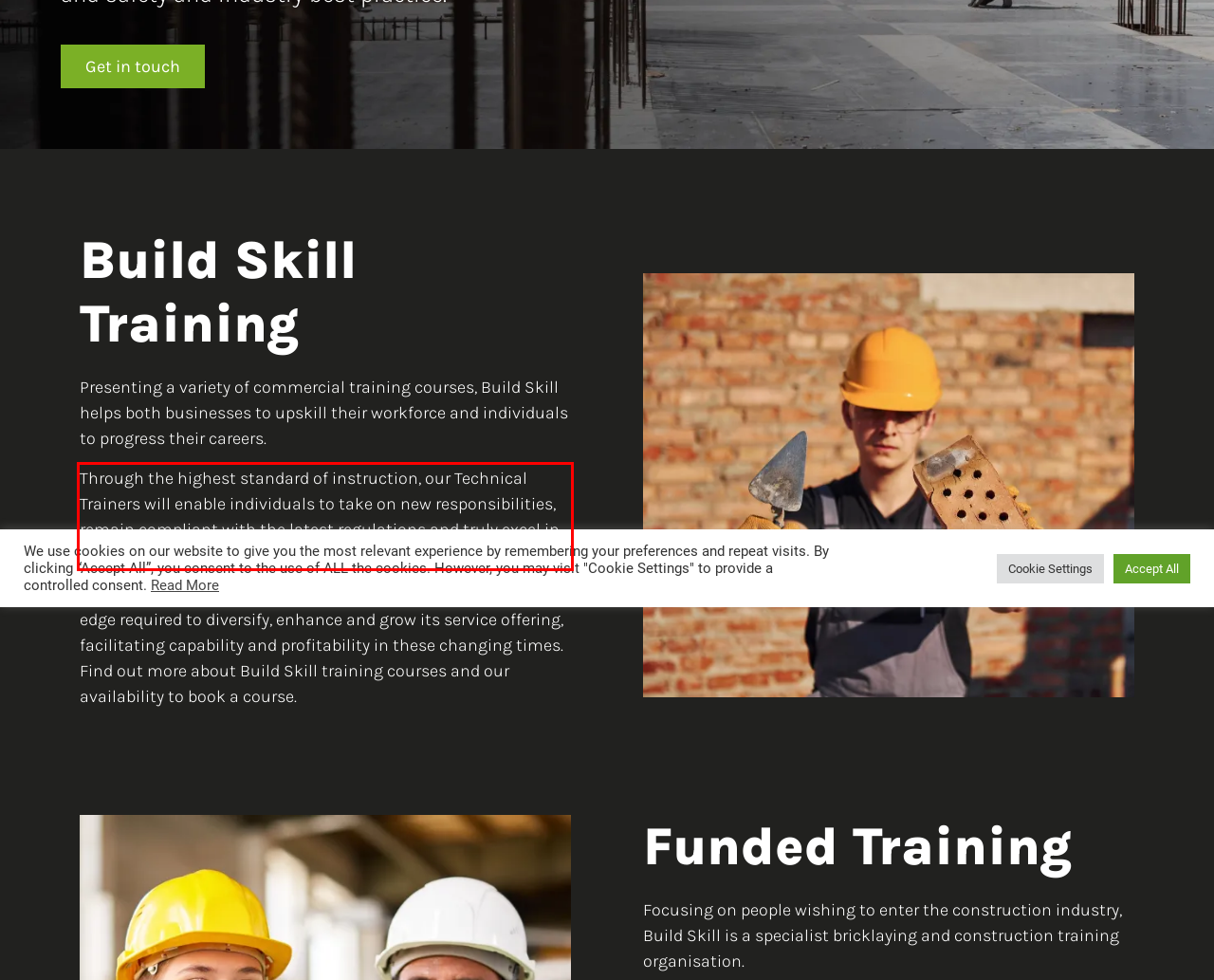You have a screenshot with a red rectangle around a UI element. Recognize and extract the text within this red bounding box using OCR.

Through the highest standard of instruction, our Technical Trainers will enable individuals to take on new responsibilities, remain compliant with the latest regulations and truly excel in their roles.